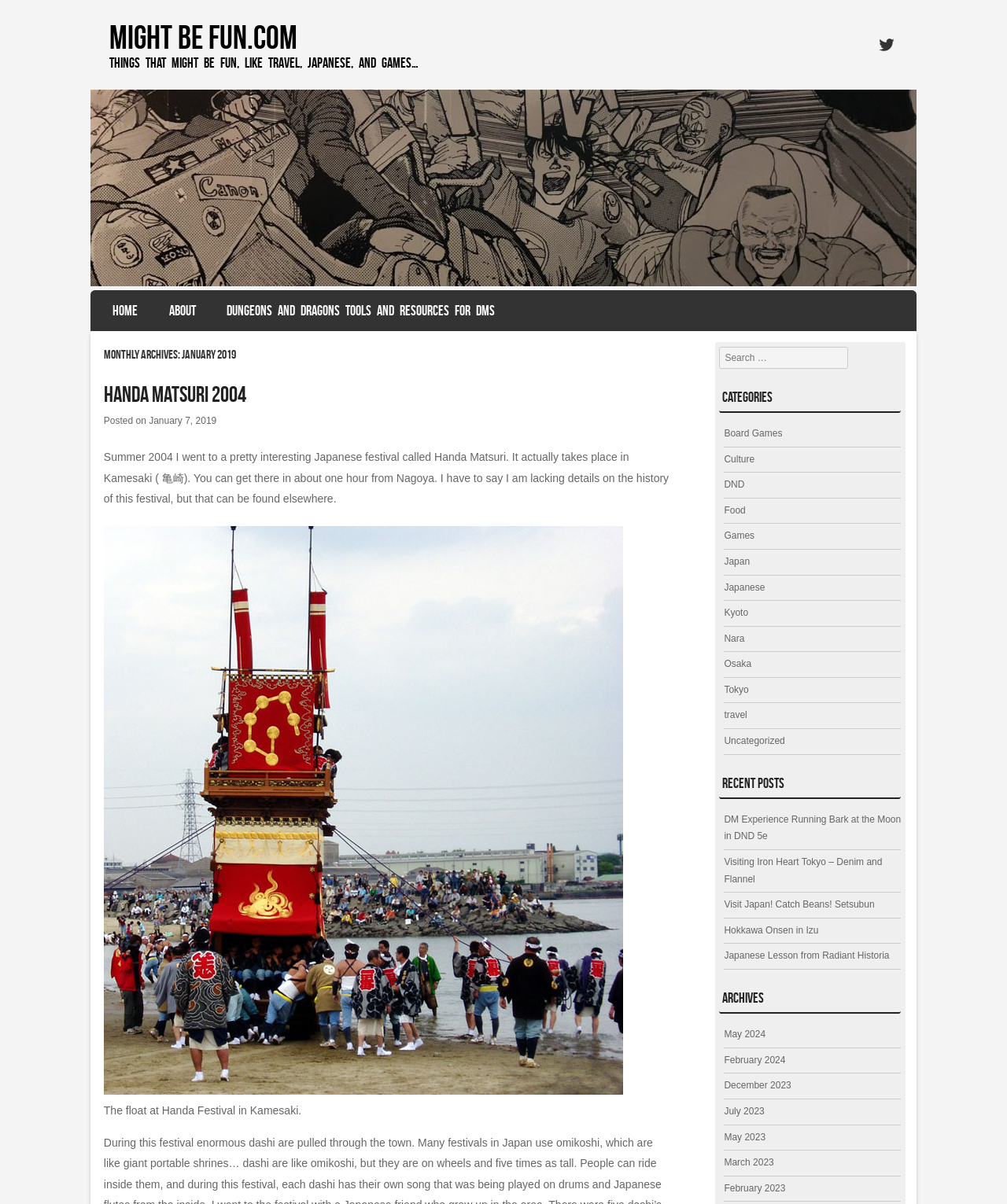Could you specify the bounding box coordinates for the clickable section to complete the following instruction: "View the 'Archives' section"?

[0.714, 0.817, 0.895, 0.842]